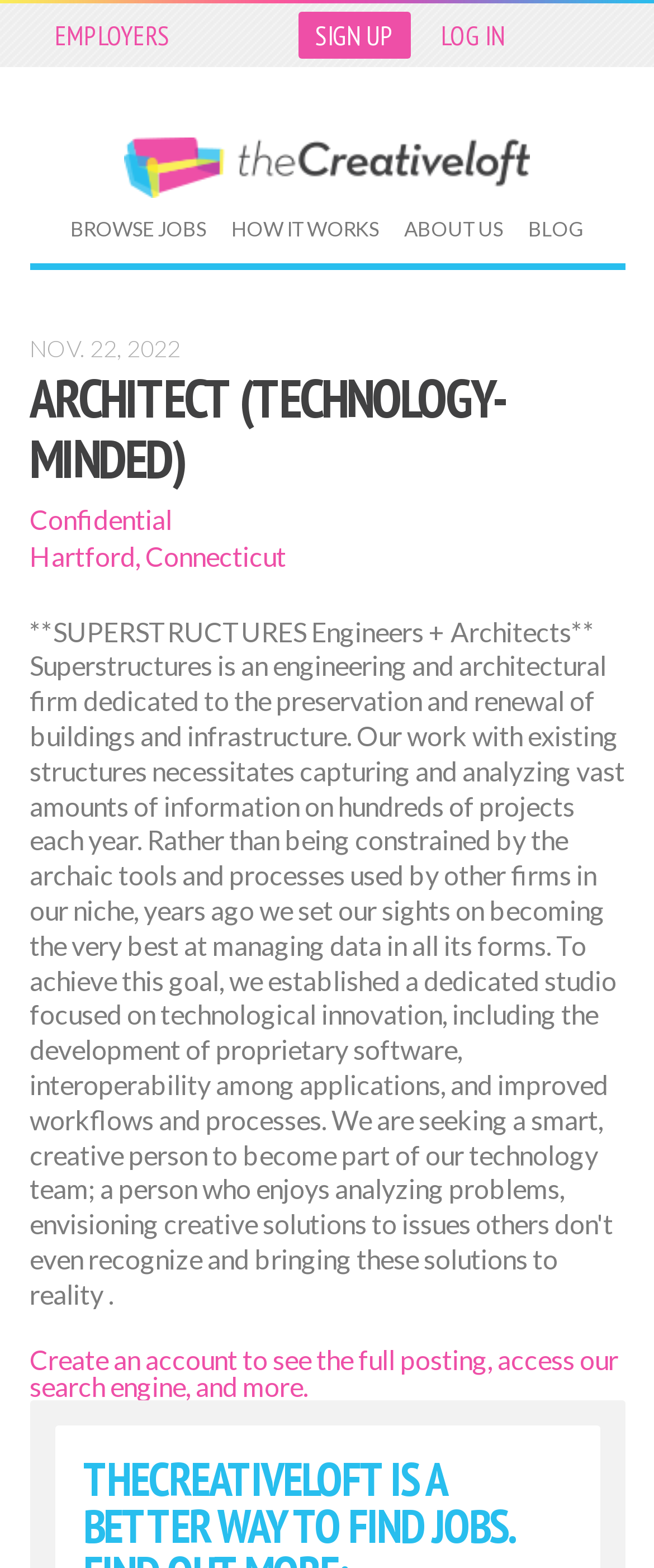What is the job title of the posting?
Answer the question with a single word or phrase by looking at the picture.

Architect (Technology-Minded)